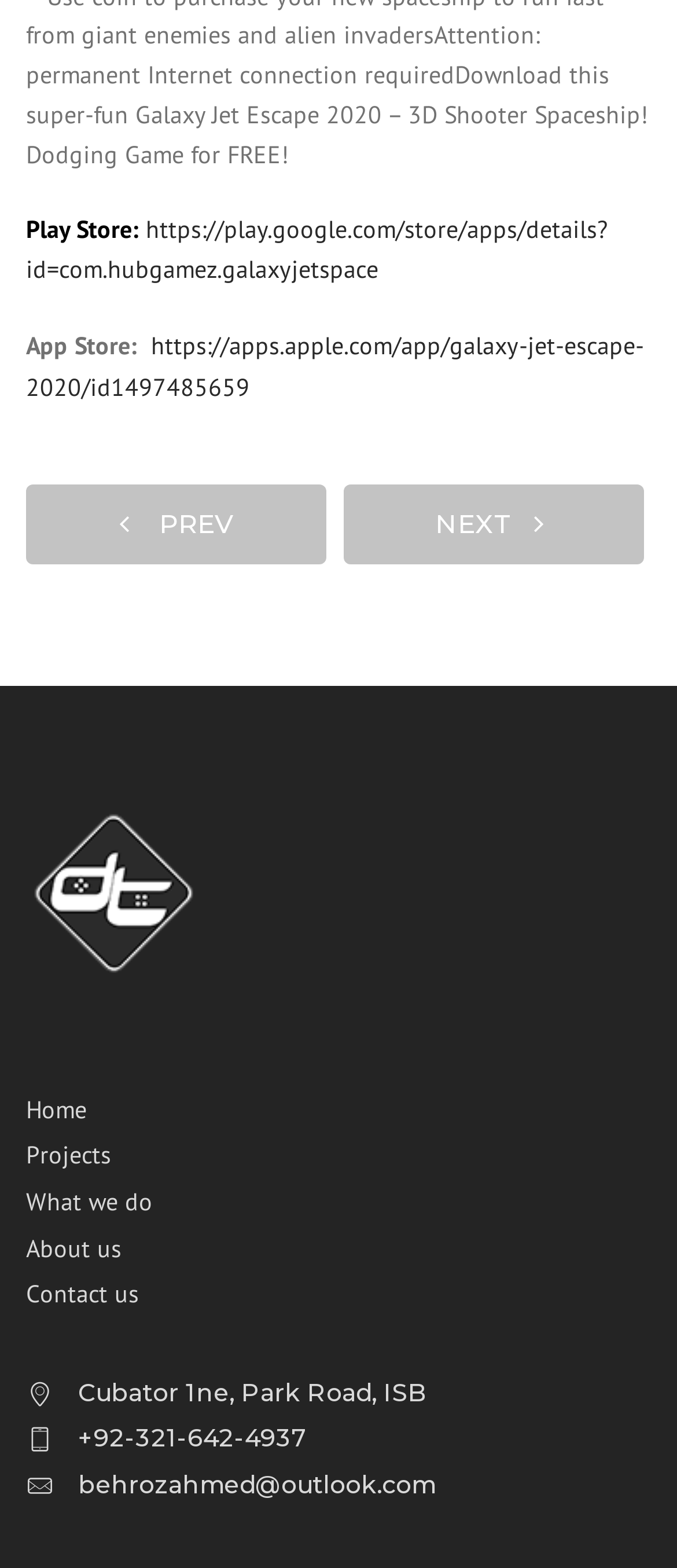Can you find the bounding box coordinates for the element that needs to be clicked to execute this instruction: "Visit Home page"? The coordinates should be given as four float numbers between 0 and 1, i.e., [left, top, right, bottom].

[0.038, 0.693, 0.962, 0.723]